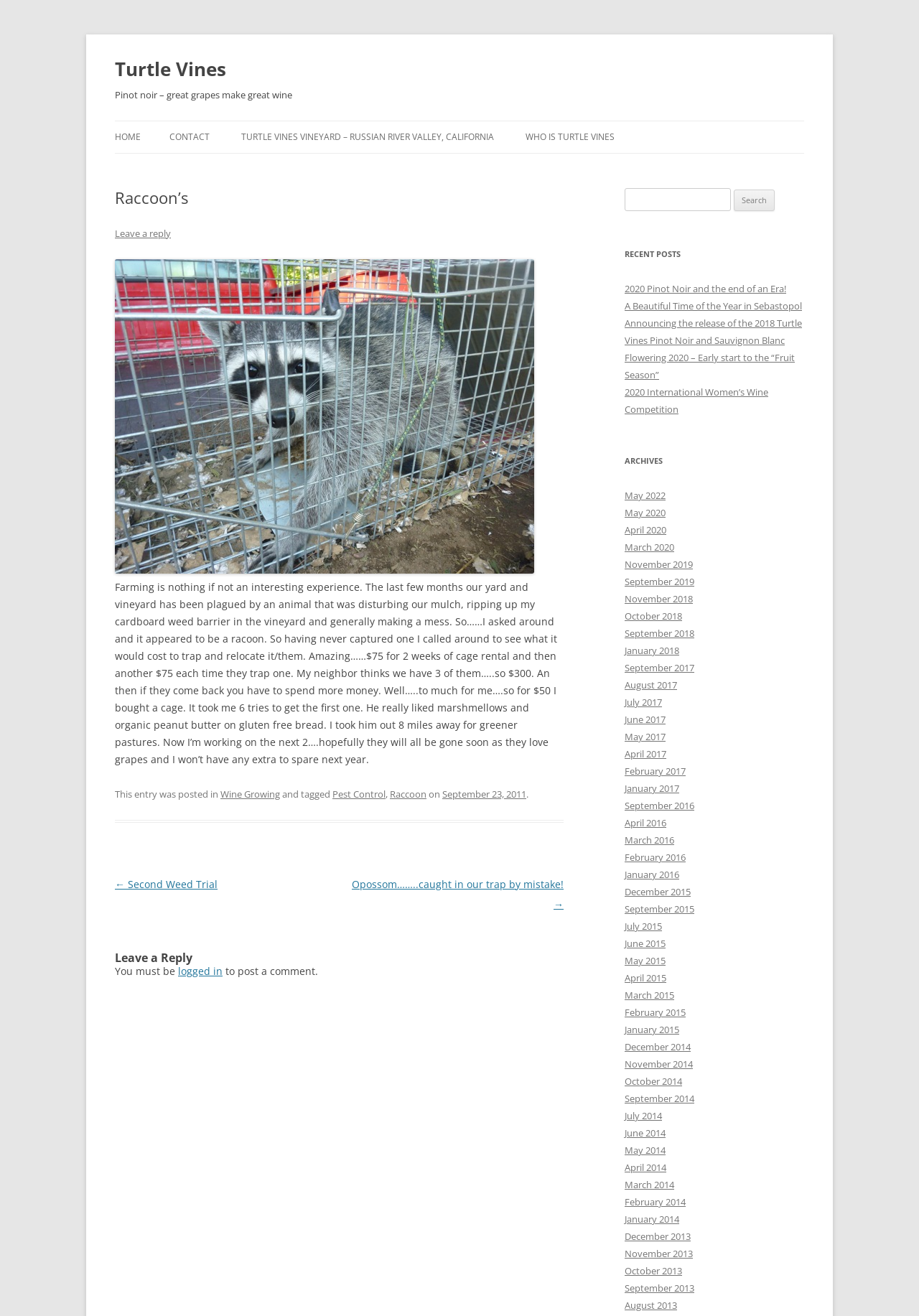Please determine the bounding box coordinates of the element's region to click for the following instruction: "Search for something".

[0.68, 0.143, 0.795, 0.161]